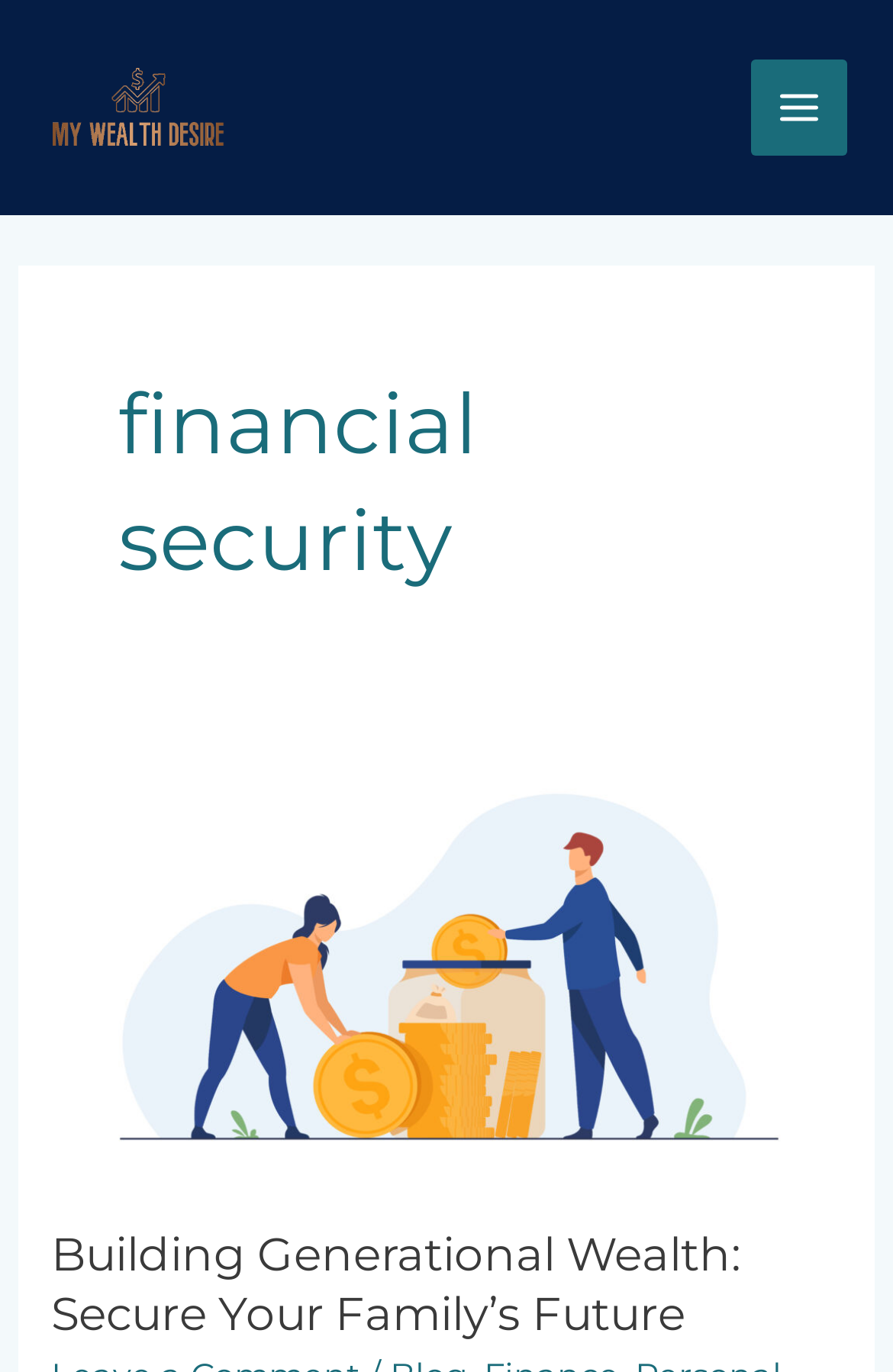Detail the various sections and features of the webpage.

The webpage is about financial security, with a focus on building generational wealth. At the top left, there is a logo of "MyWealthDesire" accompanied by a link to the website's homepage. To the right of the logo, there is a main menu button. 

Below the logo, there is a prominent heading that reads "financial security". This section is divided into two parts. On the left, there is an article titled "Building Generational Wealth: Secure Your Family’s Future", which is accompanied by a link to the full article. On the right, there is an image of a couple saving money, with a link to a related article. 

The layout of the webpage is organized, with clear headings and concise text. The use of images adds visual appeal to the page, making it more engaging for readers. Overall, the webpage appears to be a blog or article page focused on providing information and resources related to financial security and wealth building.